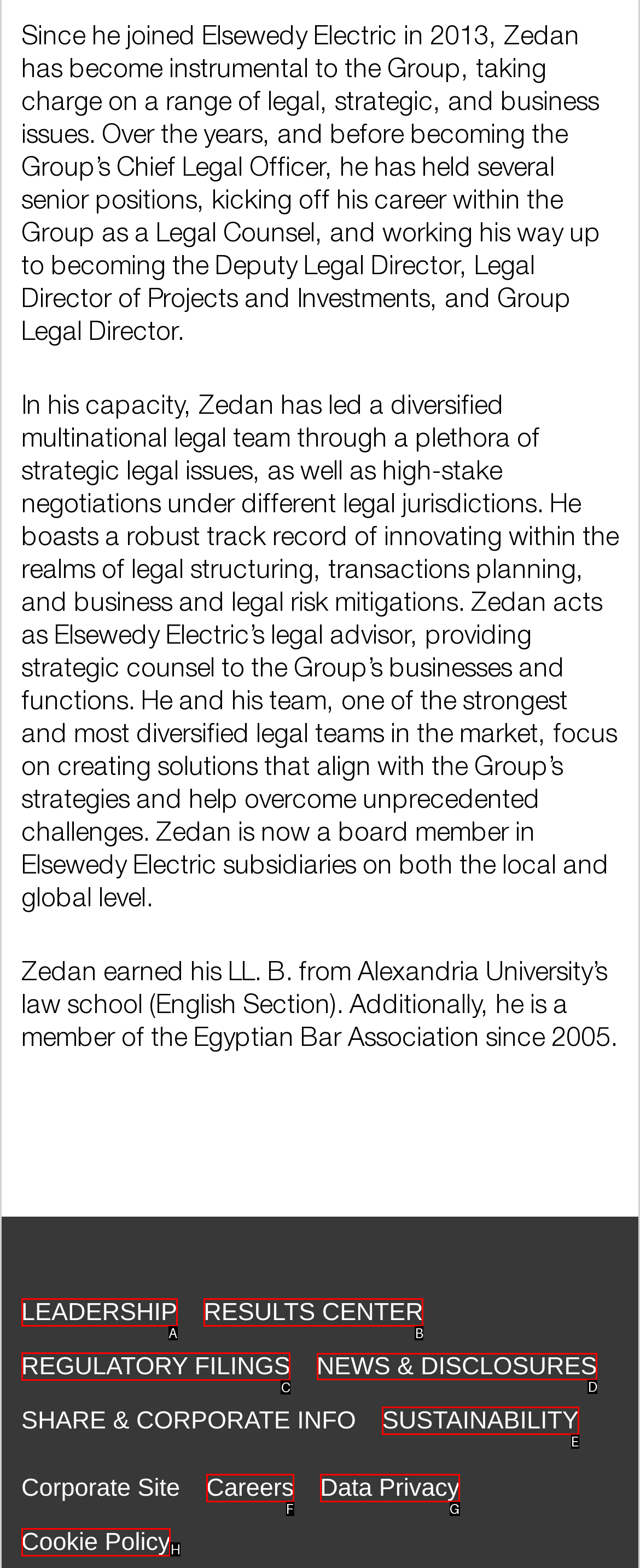Select the appropriate bounding box to fulfill the task: Read news and disclosures Respond with the corresponding letter from the choices provided.

D